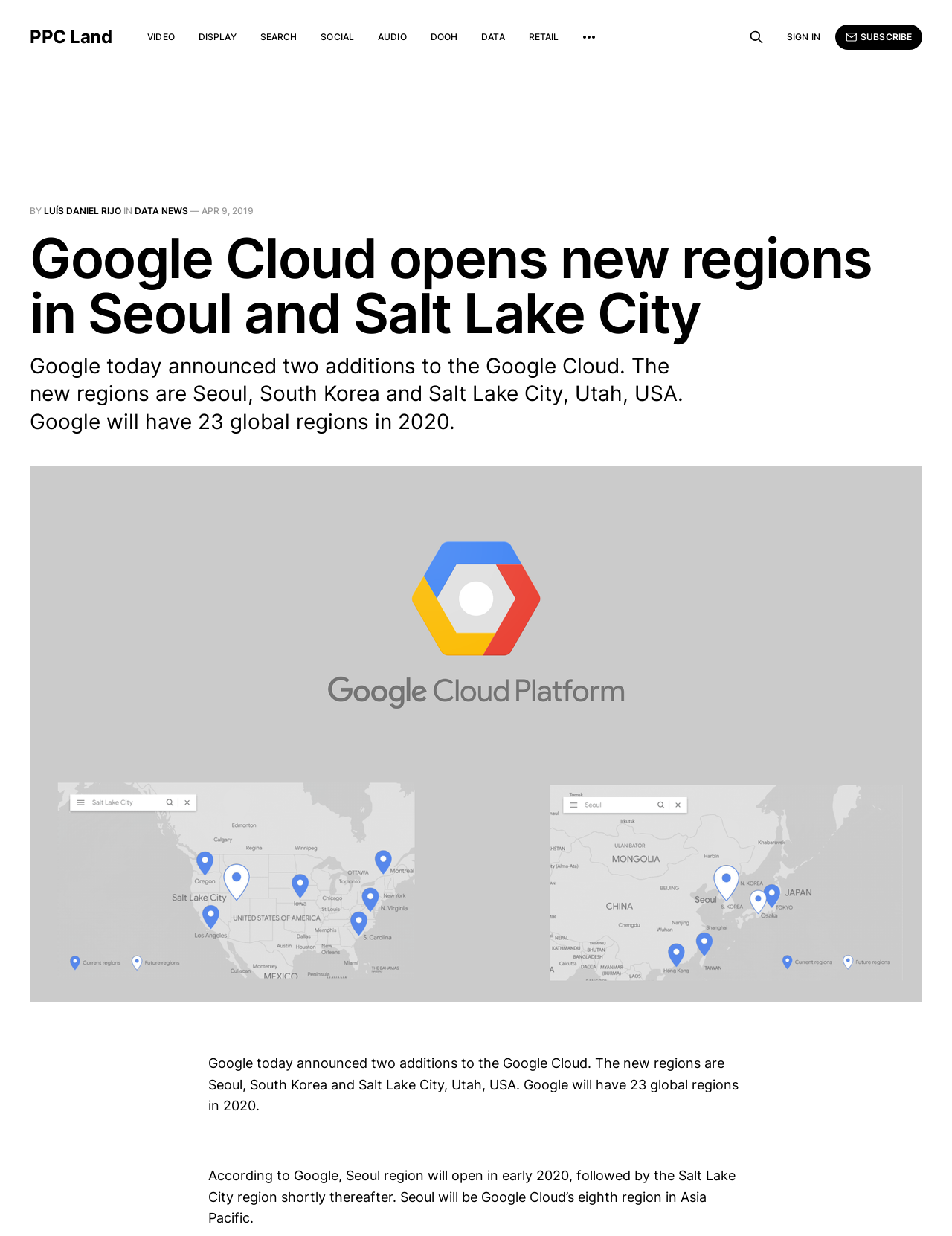Identify the bounding box coordinates of the part that should be clicked to carry out this instruction: "Subscribe".

[0.877, 0.02, 0.969, 0.04]